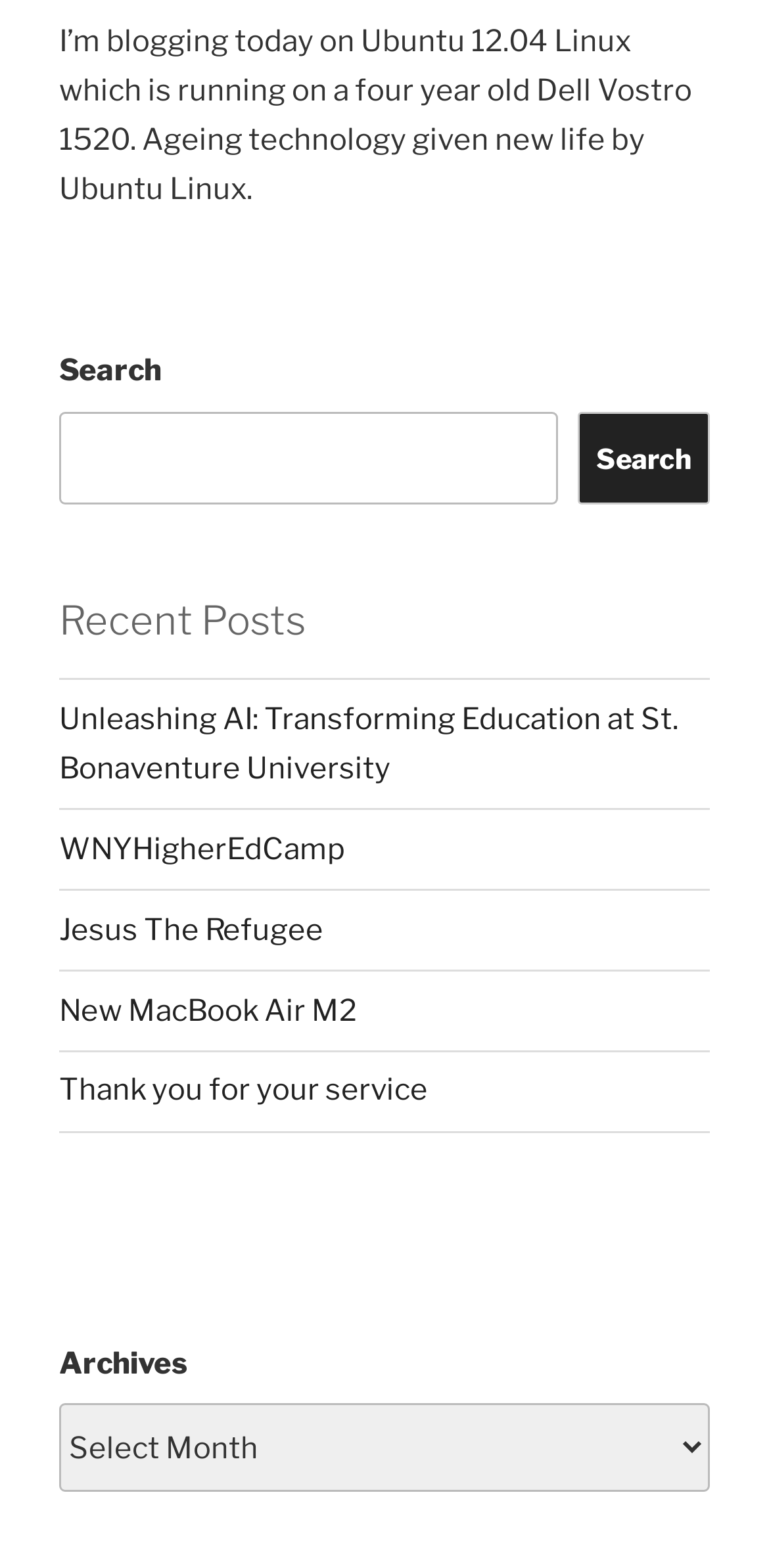What is the label of the dropdown menu?
Utilize the image to construct a detailed and well-explained answer.

The dropdown menu is labeled as 'Archives', which is indicated by the StaticText element with the text 'Archives' and the combobox element with the label 'Archives'.